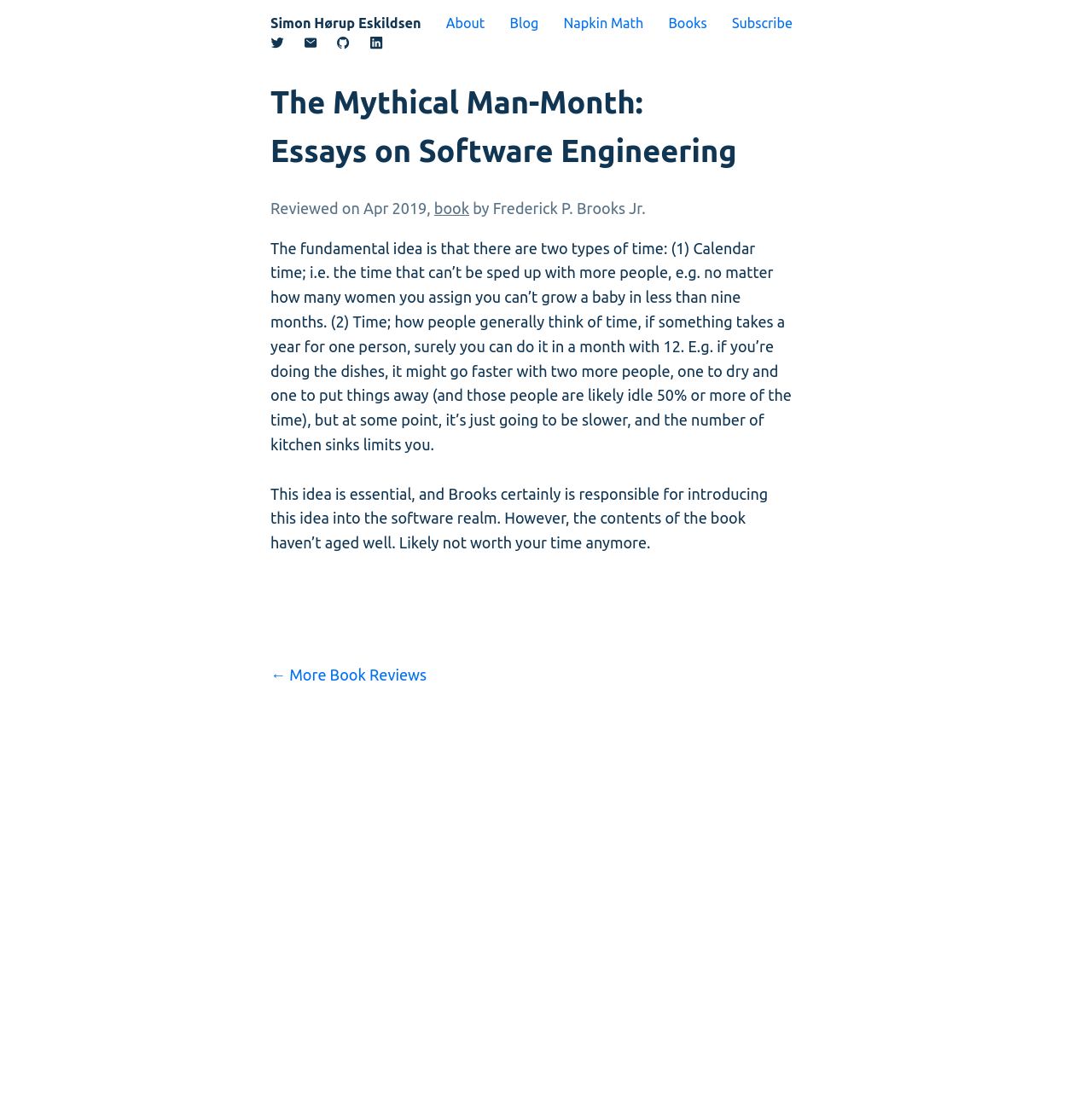Determine the primary headline of the webpage.

The Mythical Man-Month: Essays on Software Engineering